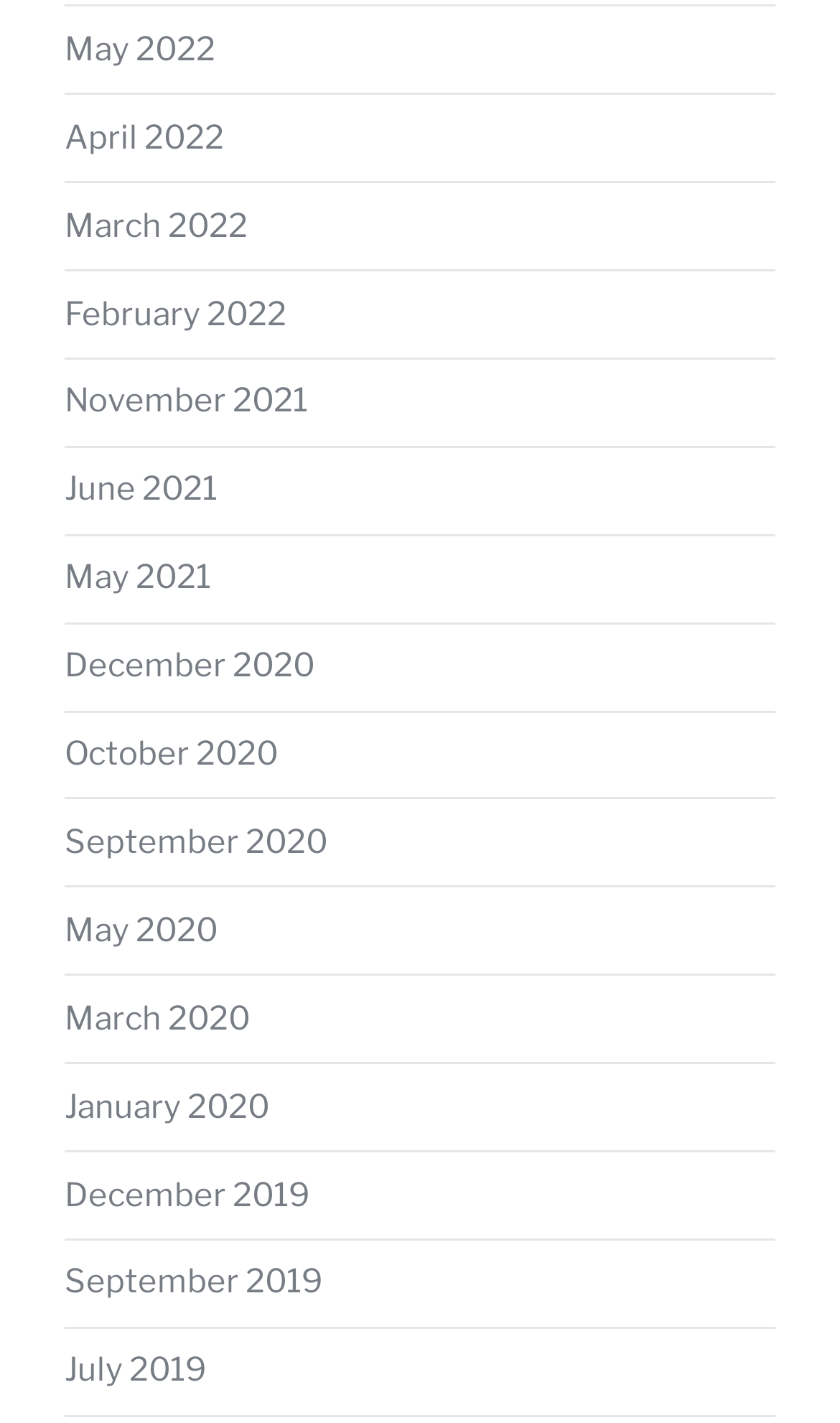Based on the image, provide a detailed and complete answer to the question: 
How many links are available on this webpage?

I counted the number of links on the webpage, and there are 13 links available, each representing a different month and year.